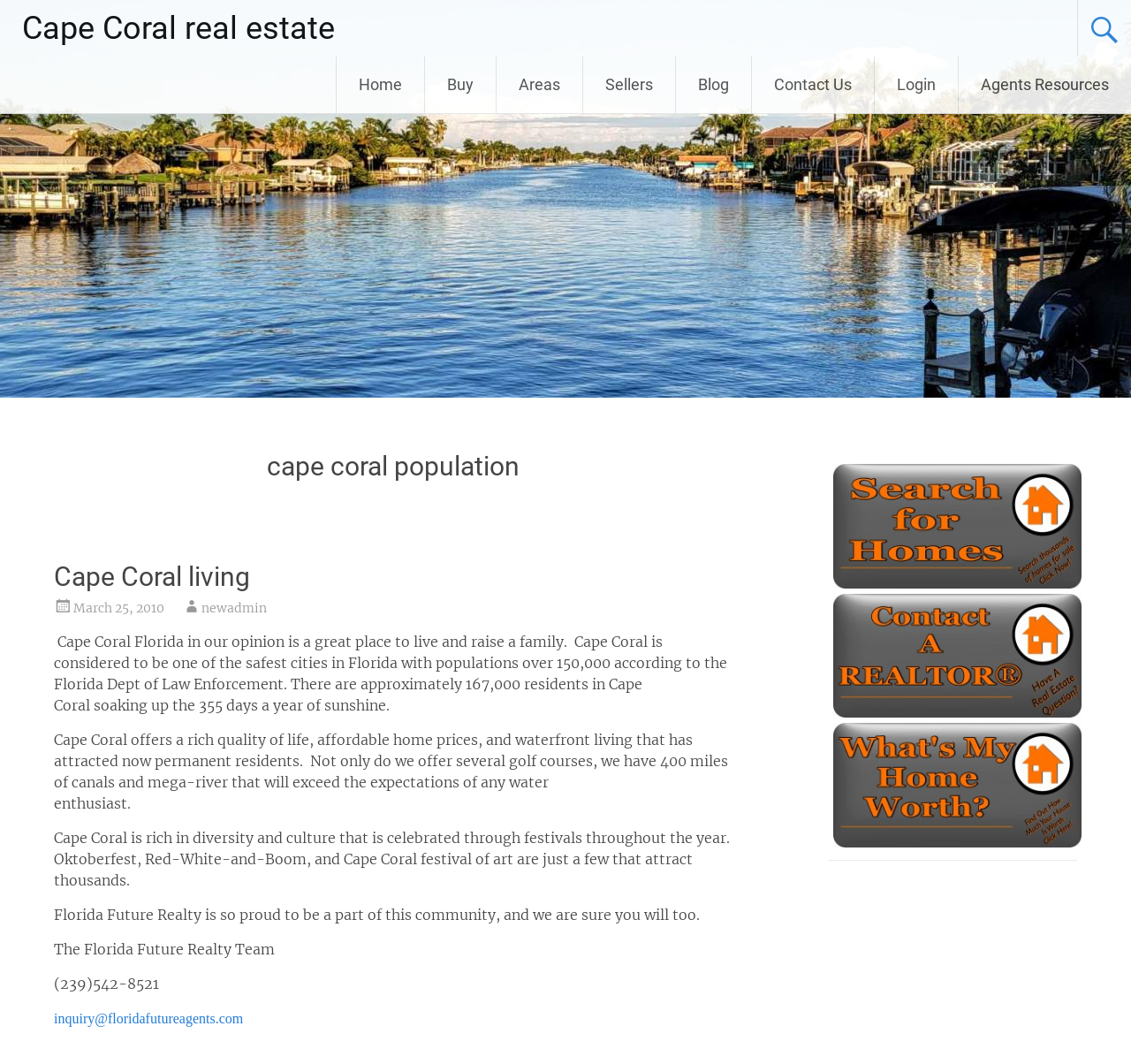Pinpoint the bounding box coordinates of the element to be clicked to execute the instruction: "Click on 'Login'".

[0.773, 0.053, 0.847, 0.106]